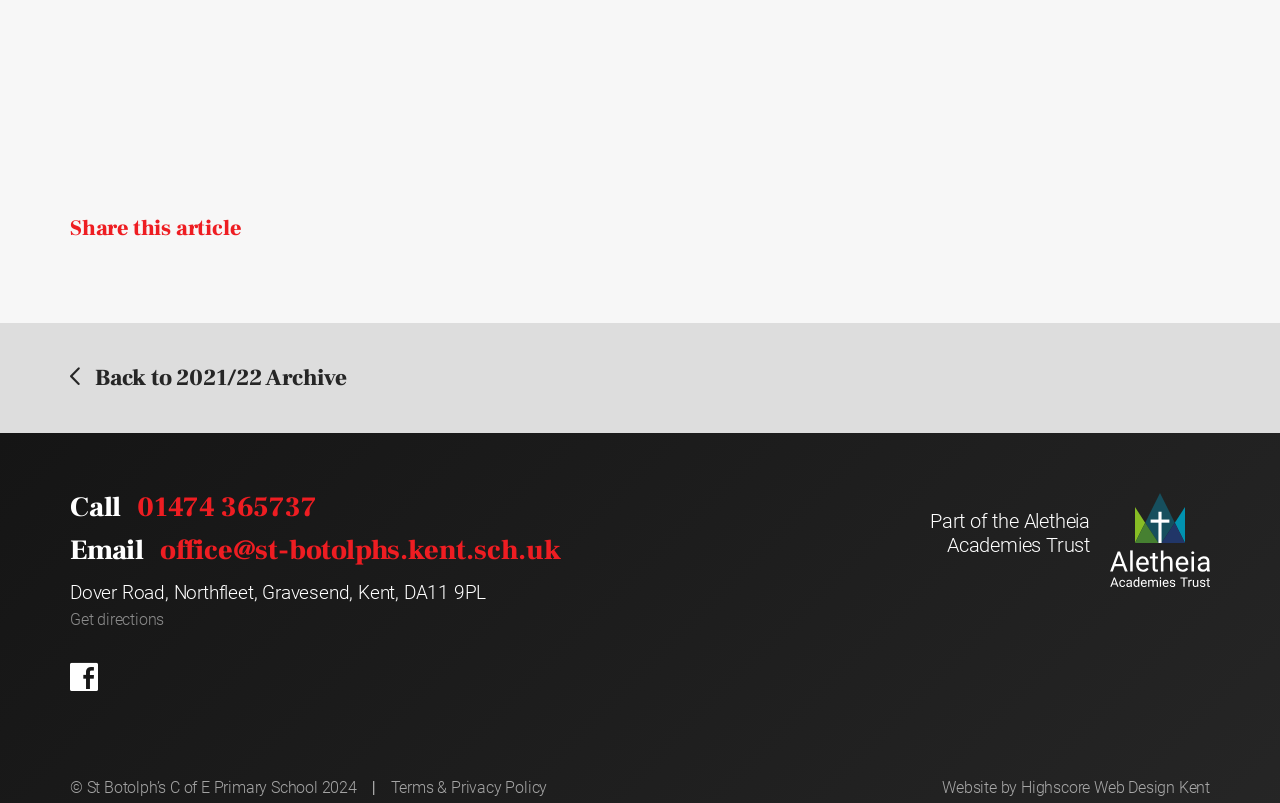Can you find the bounding box coordinates for the element to click on to achieve the instruction: "Get directions"?

[0.055, 0.756, 0.128, 0.786]